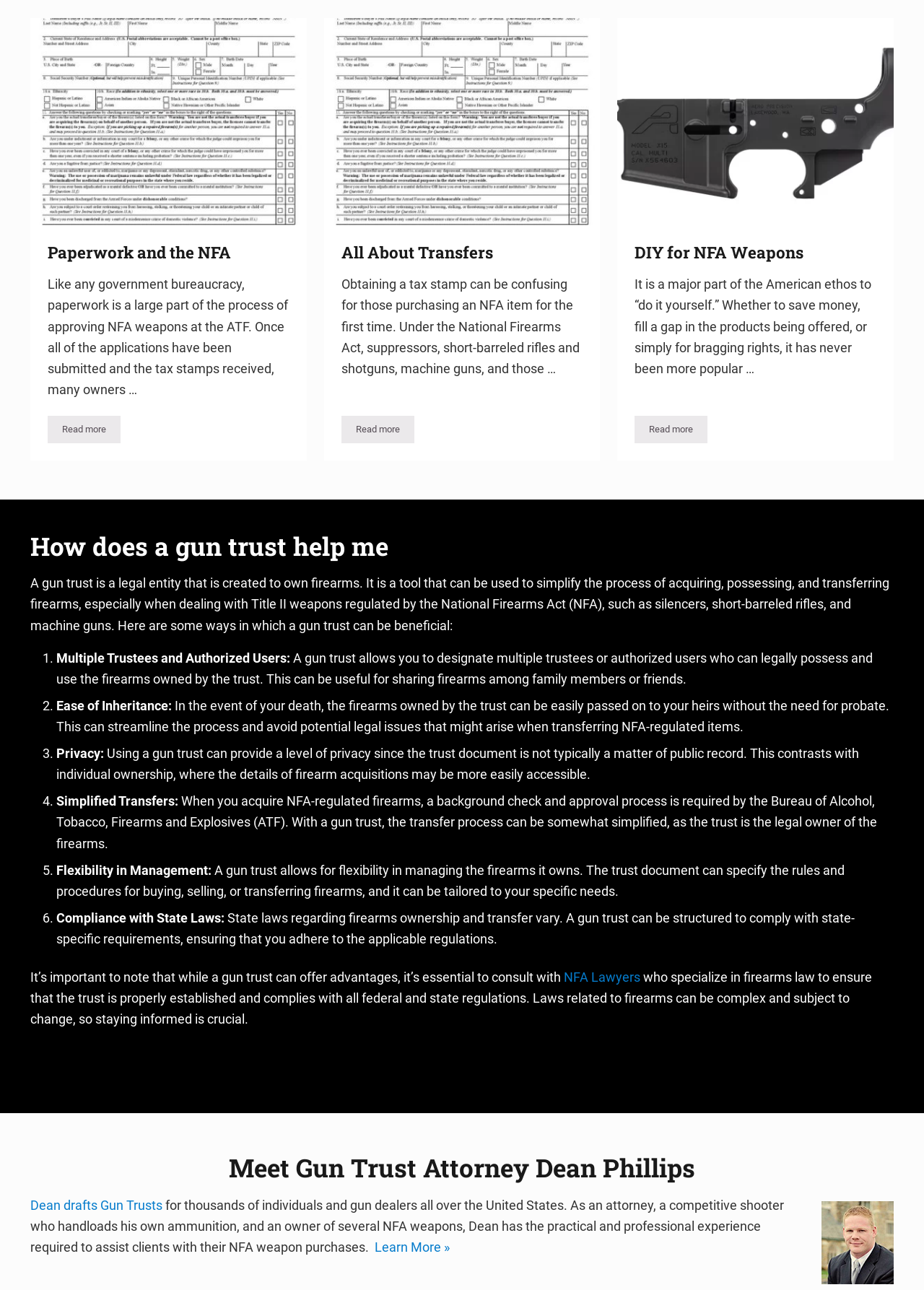Please answer the following question using a single word or phrase: 
Where can I learn more about Dean Phillips?

Click on 'Learn More »'